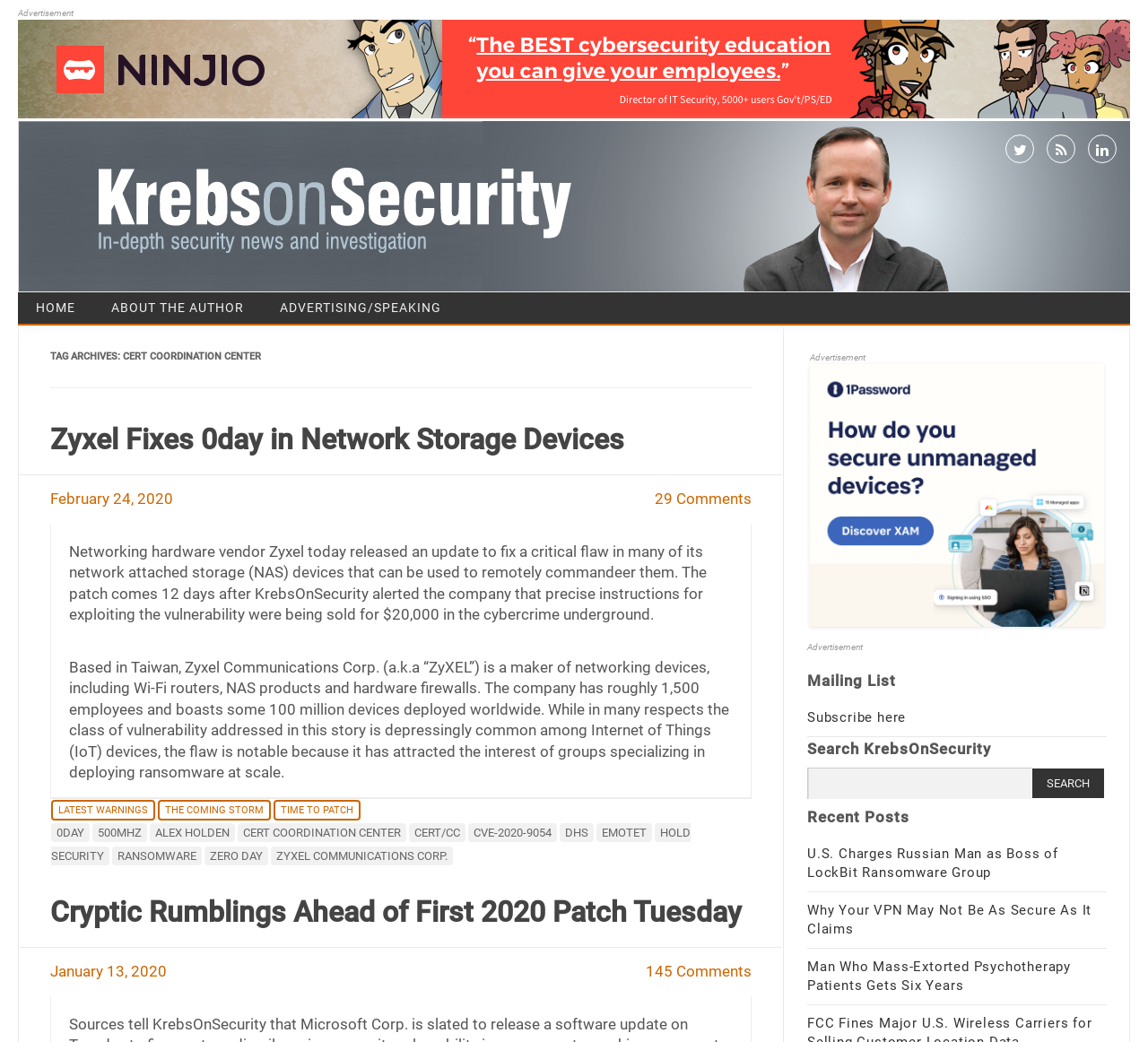Can you determine the main header of this webpage?

TAG ARCHIVES: CERT COORDINATION CENTER